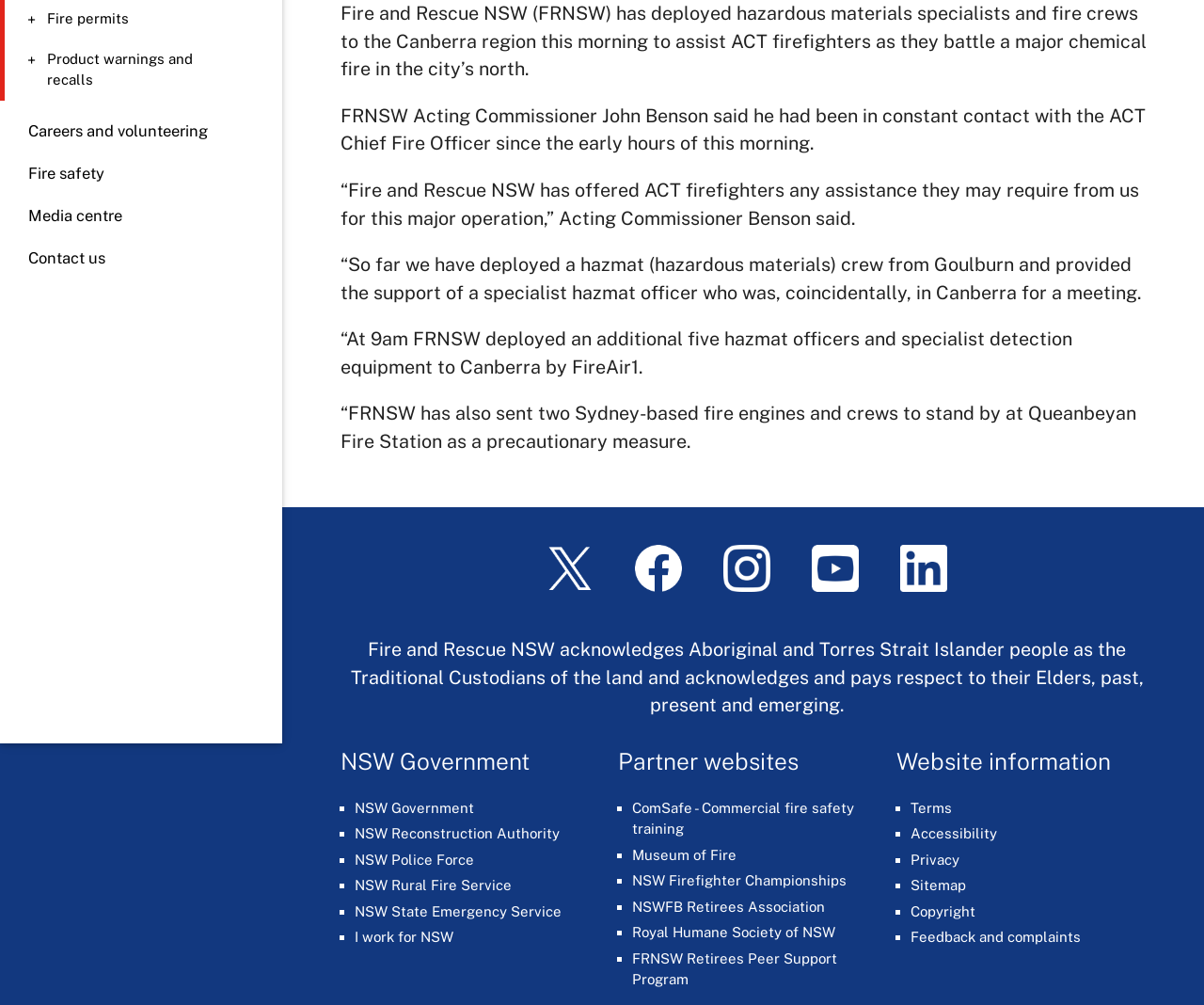Provide the bounding box coordinates for the UI element that is described as: "Speaking Engagements".

None